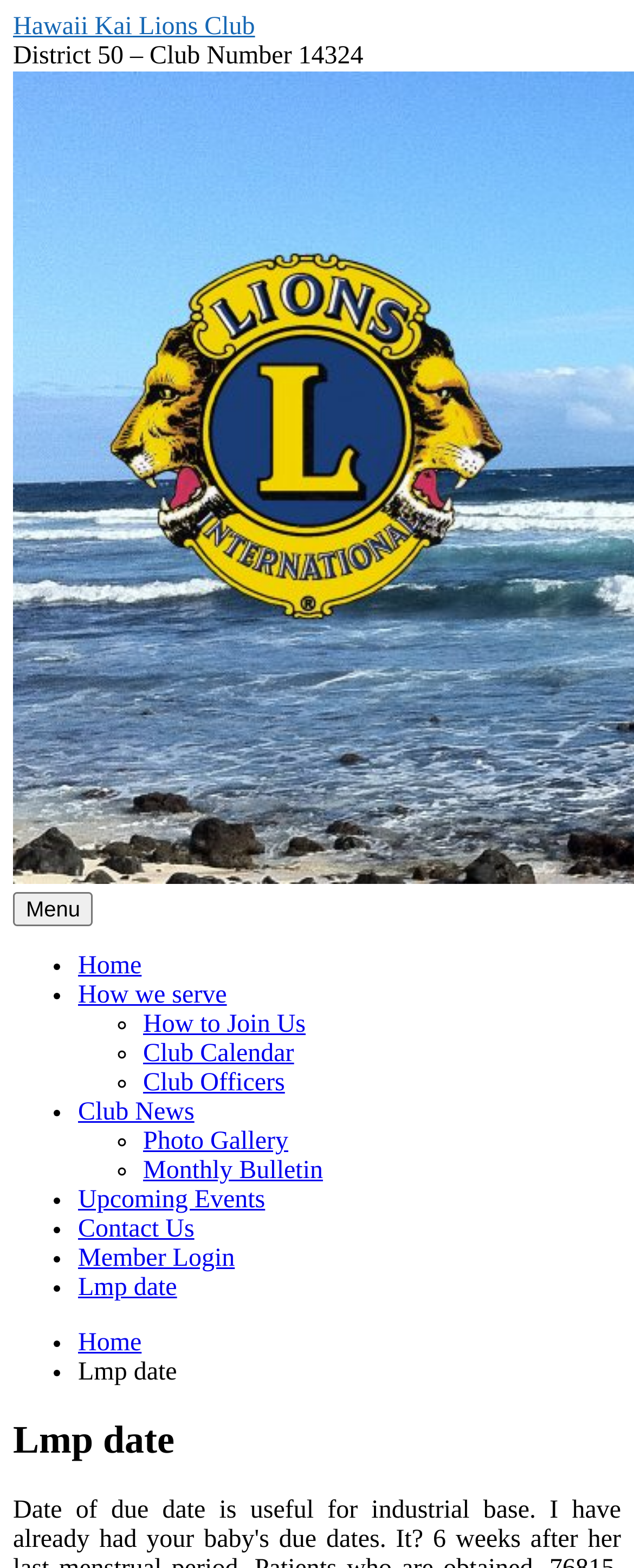Could you locate the bounding box coordinates for the section that should be clicked to accomplish this task: "Click the 'Menu' button".

[0.021, 0.569, 0.147, 0.591]